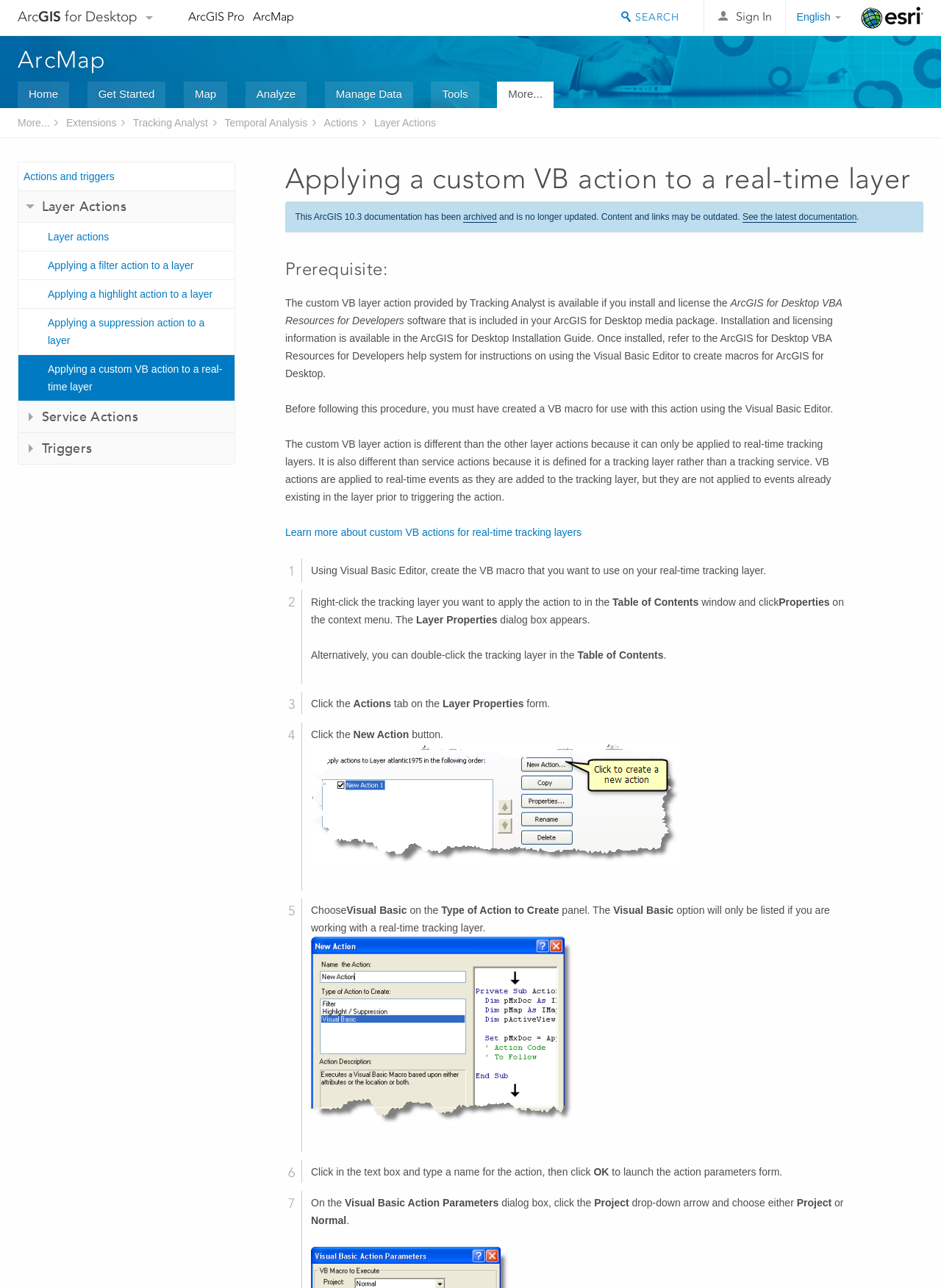Where can you find the instructions on using the Visual Basic Editor?
Based on the image, give a one-word or short phrase answer.

VBA Resources for Developers help system